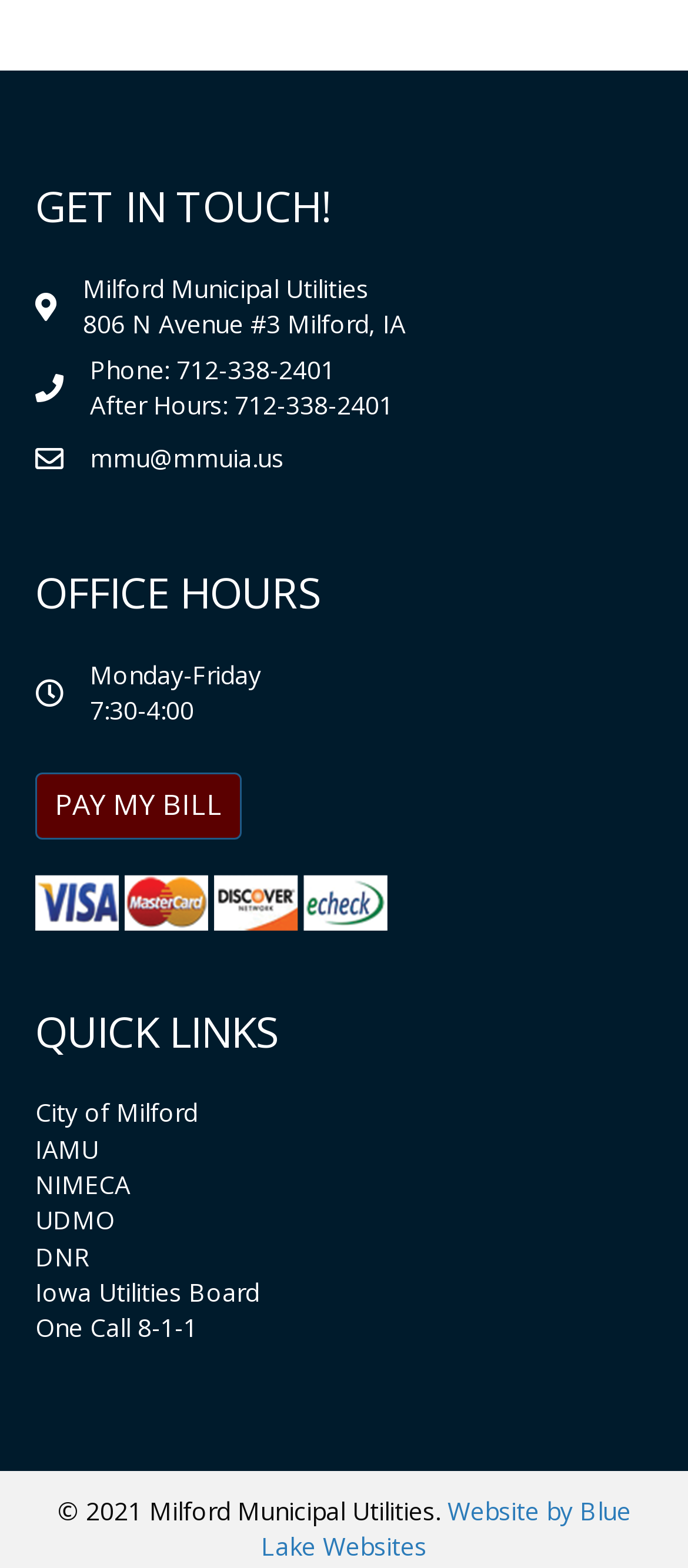Identify the bounding box coordinates for the element you need to click to achieve the following task: "Add to basket". The coordinates must be four float values ranging from 0 to 1, formatted as [left, top, right, bottom].

None